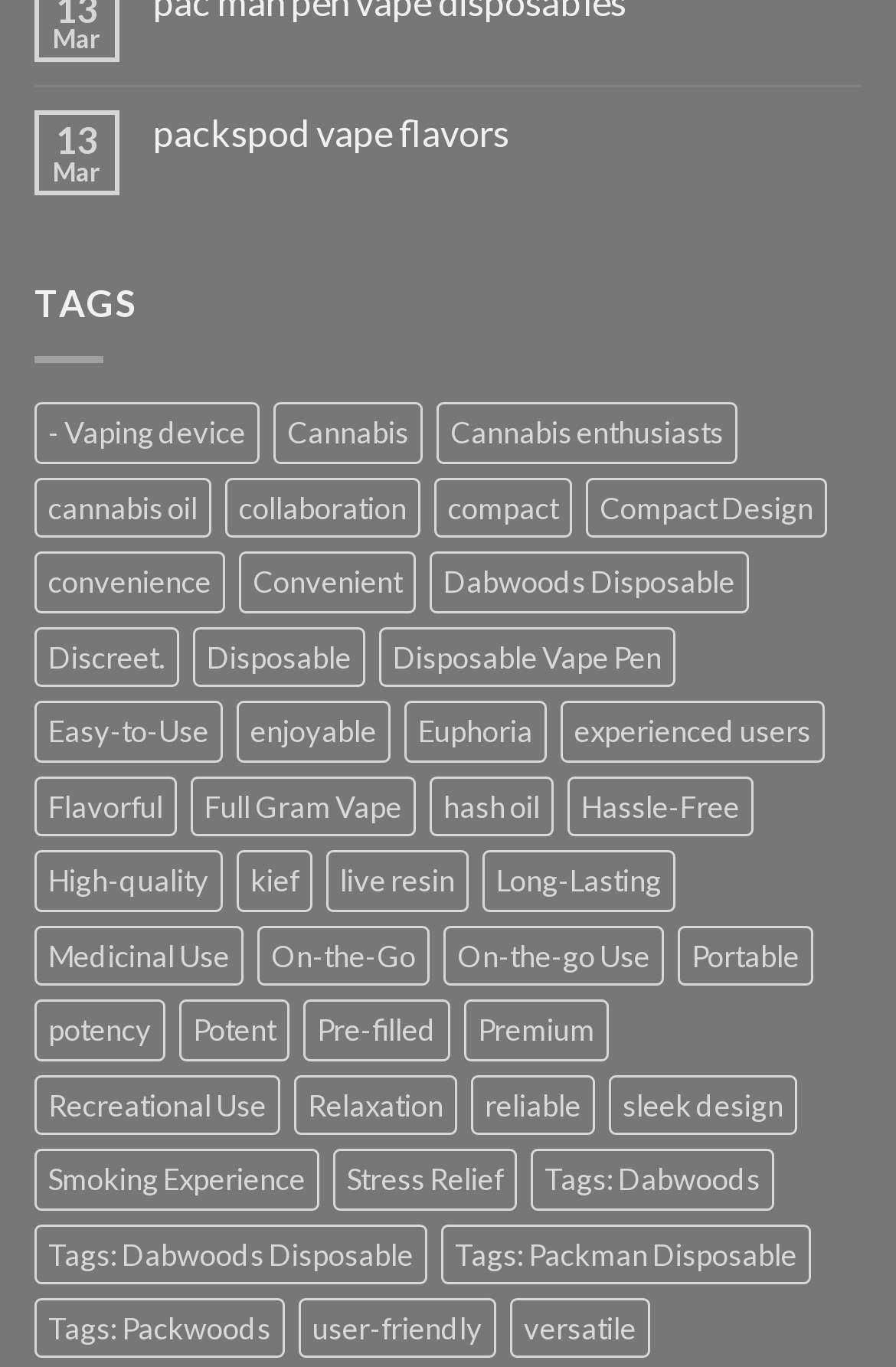How many links are listed on the webpage?
Based on the visual content, answer with a single word or a brief phrase.

38